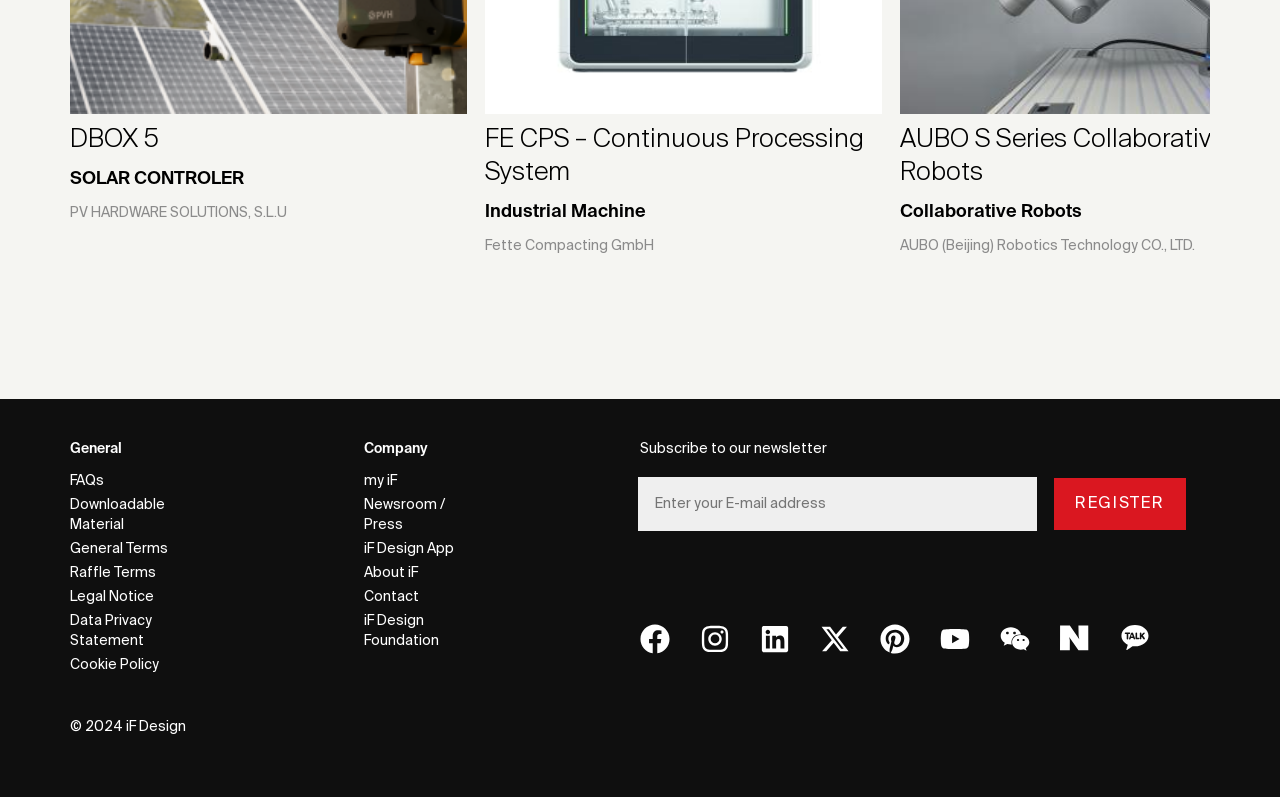Predict the bounding box of the UI element that fits this description: "REGISTER".

[0.824, 0.6, 0.925, 0.663]